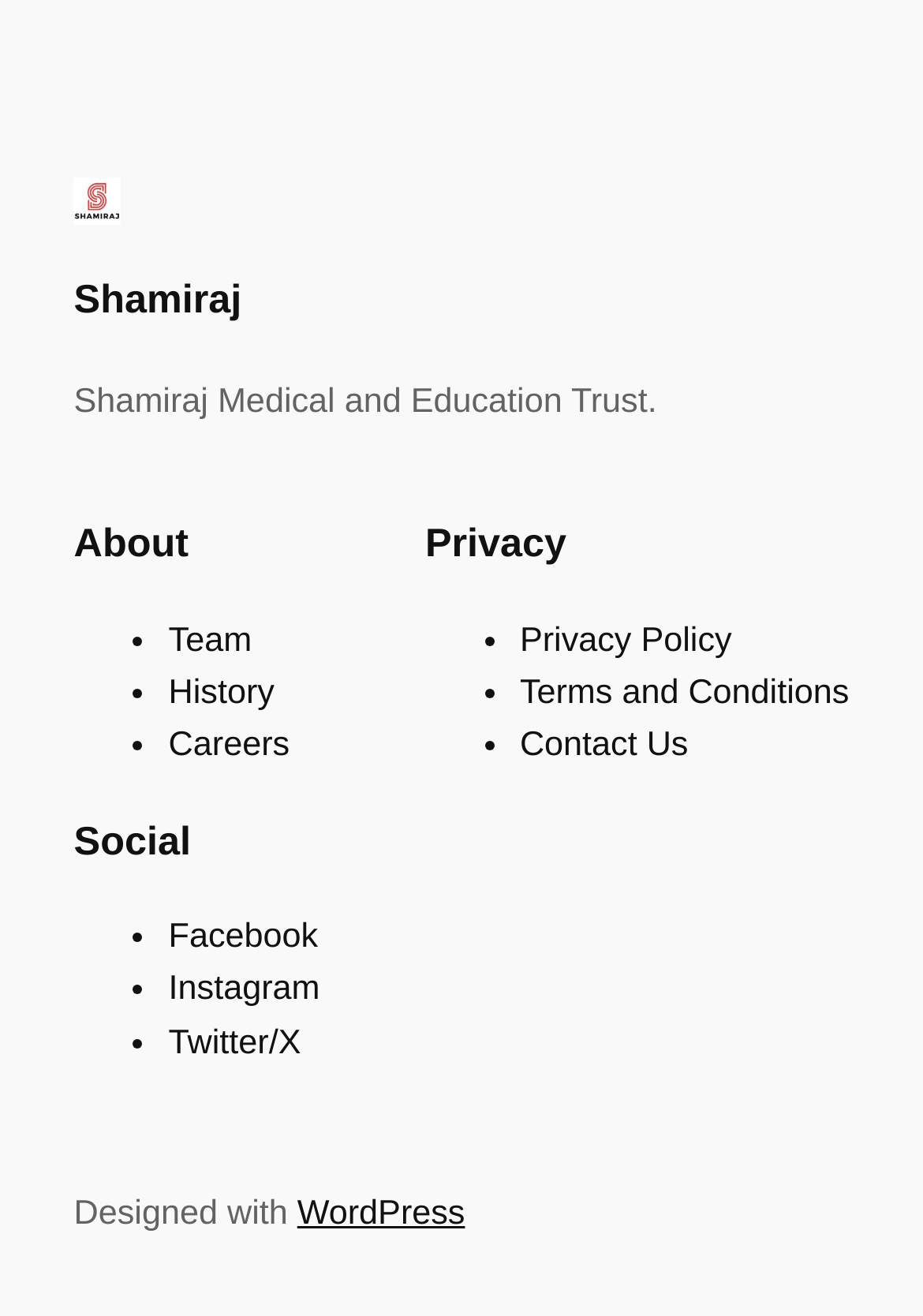How many social media links are available?
From the image, respond using a single word or phrase.

3